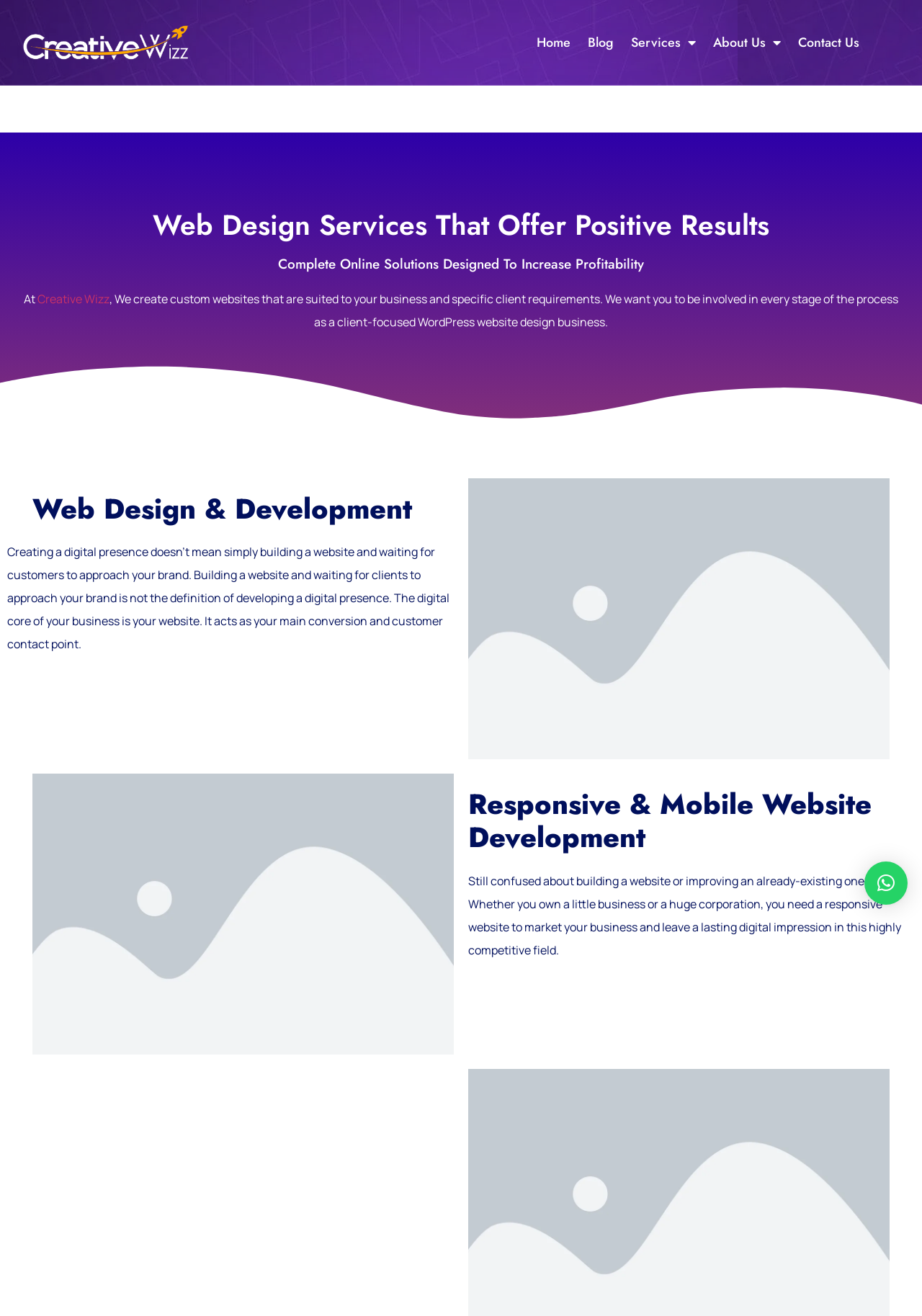Using the webpage screenshot and the element description alt="creative wizz logo", determine the bounding box coordinates. Specify the coordinates in the format (top-left x, top-left y, bottom-right x, bottom-right y) with values ranging from 0 to 1.

[0.023, 0.018, 0.206, 0.047]